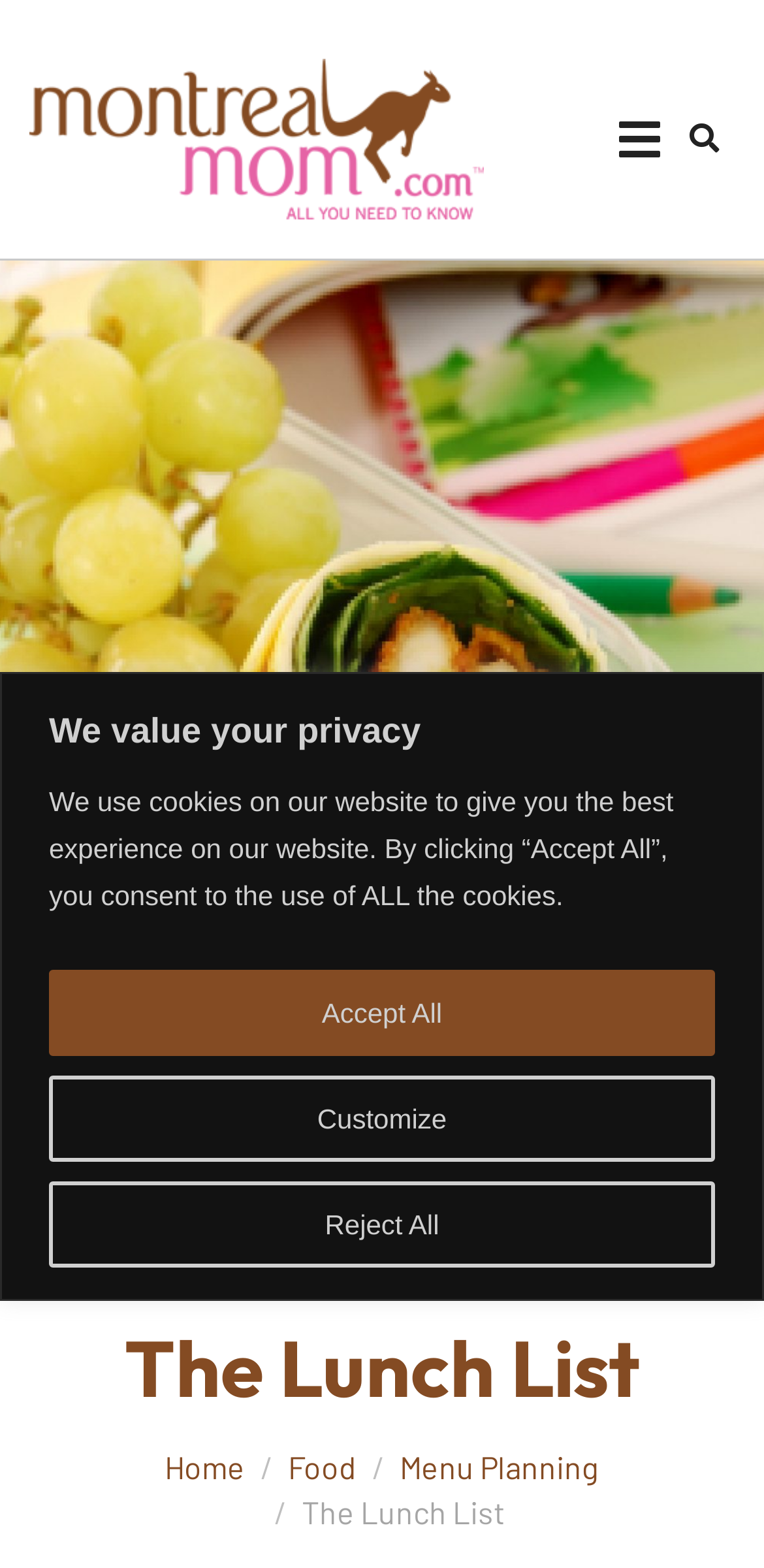What is the name of the website? Examine the screenshot and reply using just one word or a brief phrase.

The Lunch List